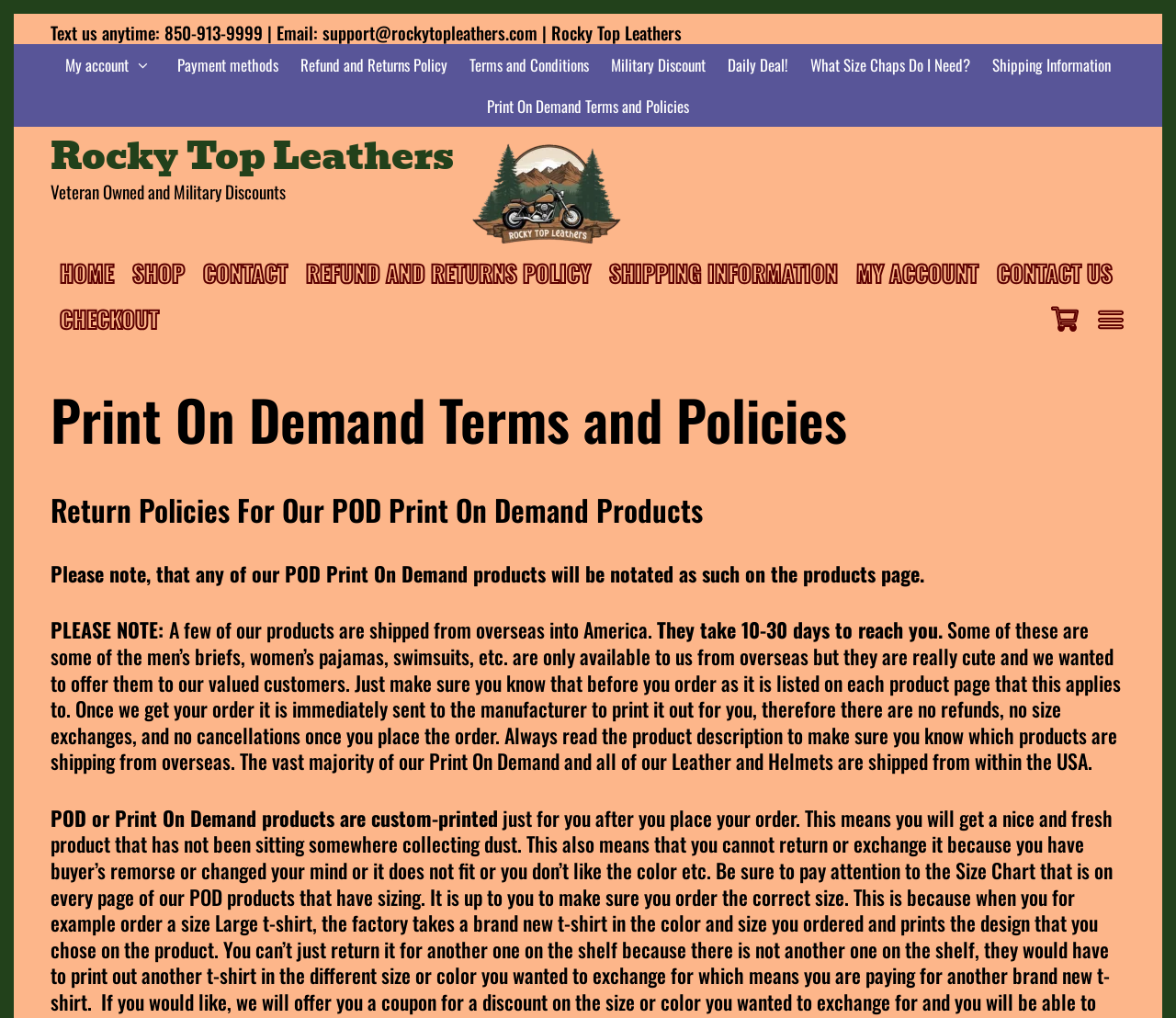Determine the bounding box coordinates for the clickable element to execute this instruction: "Go to refund and returns policy". Provide the coordinates as four float numbers between 0 and 1, i.e., [left, top, right, bottom].

[0.246, 0.043, 0.39, 0.084]